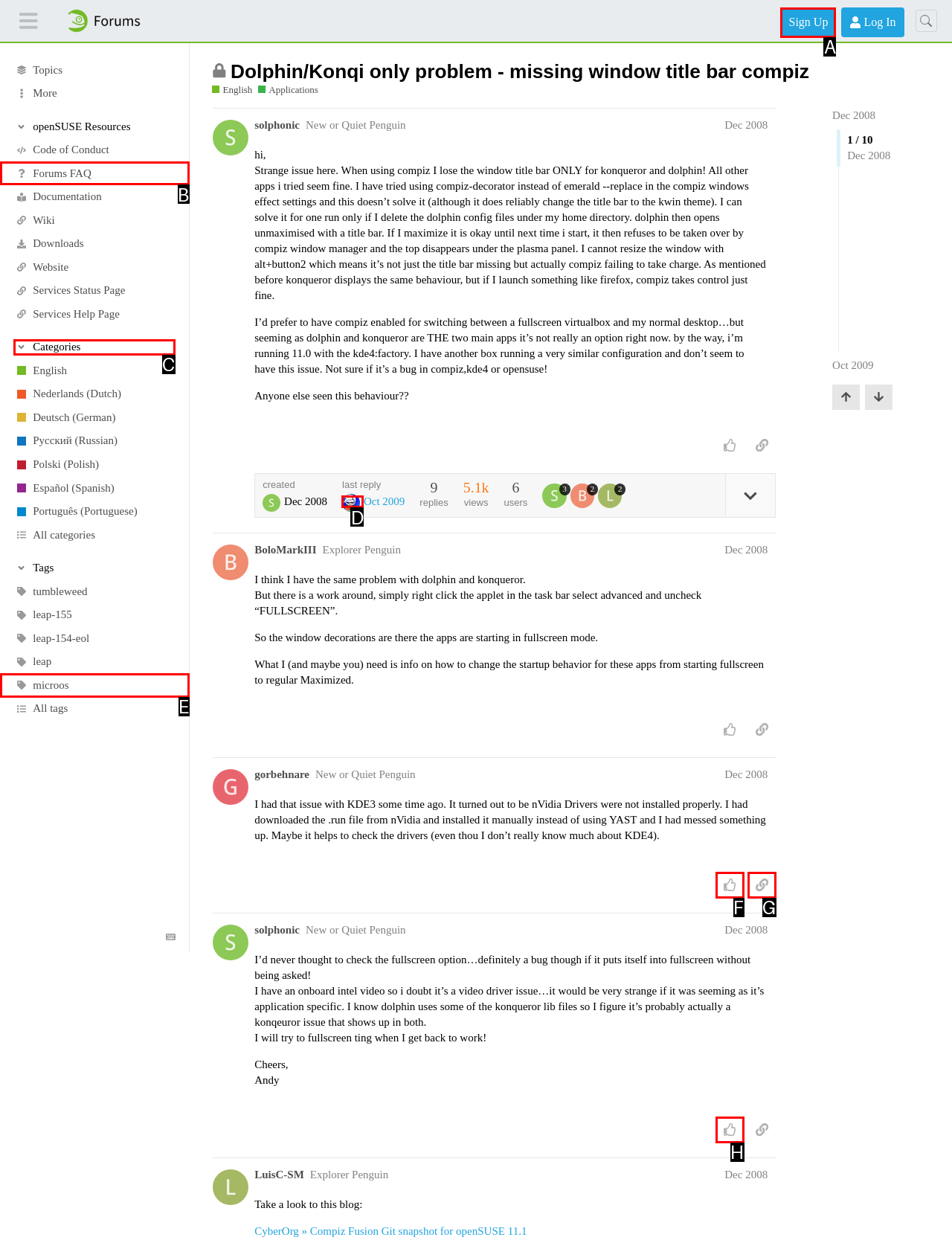Please indicate which HTML element to click in order to fulfill the following task: Click on the 'Sign Up' button Respond with the letter of the chosen option.

A